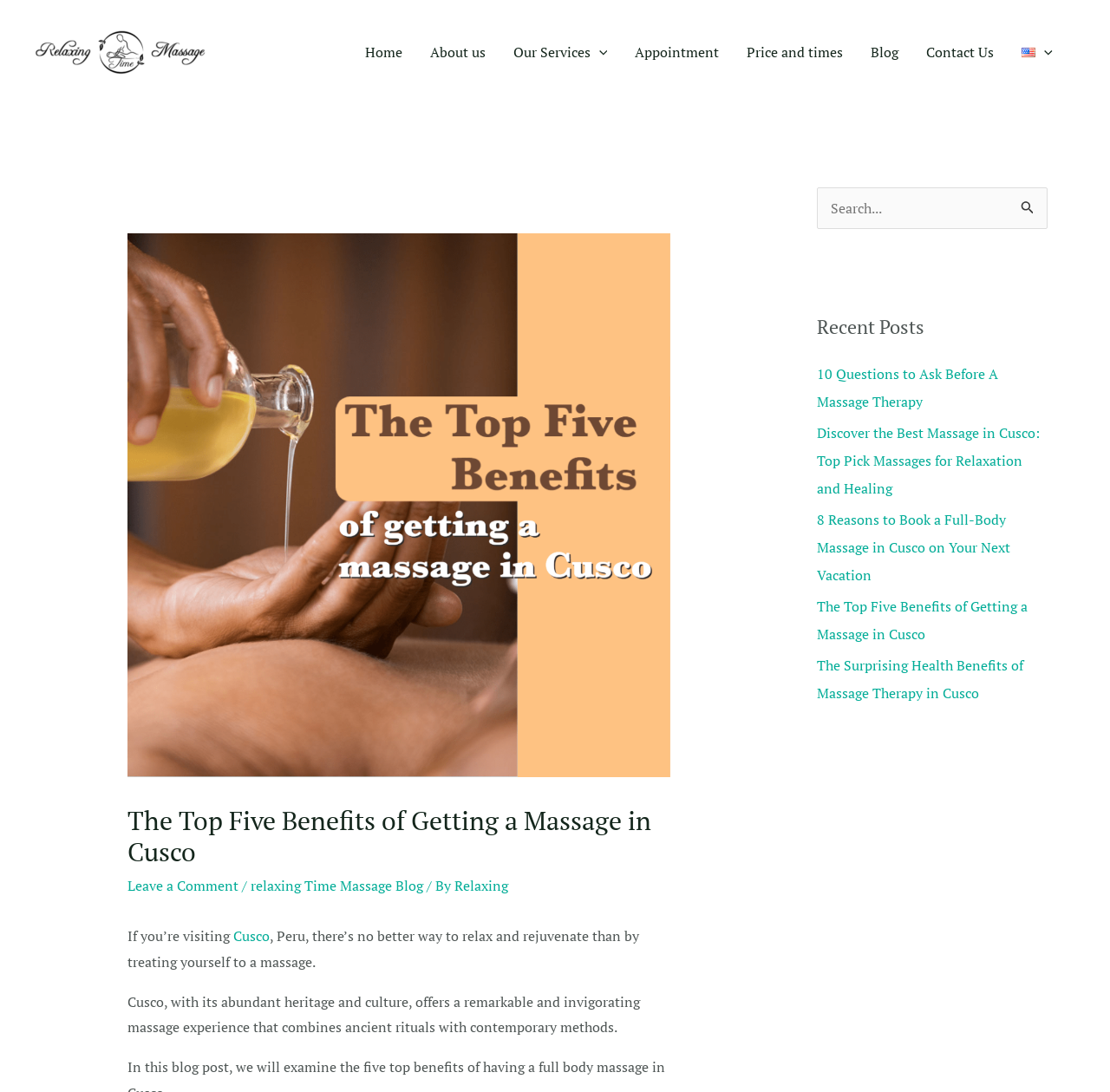Use a single word or phrase to answer this question: 
How many links are there in the main navigation menu?

7